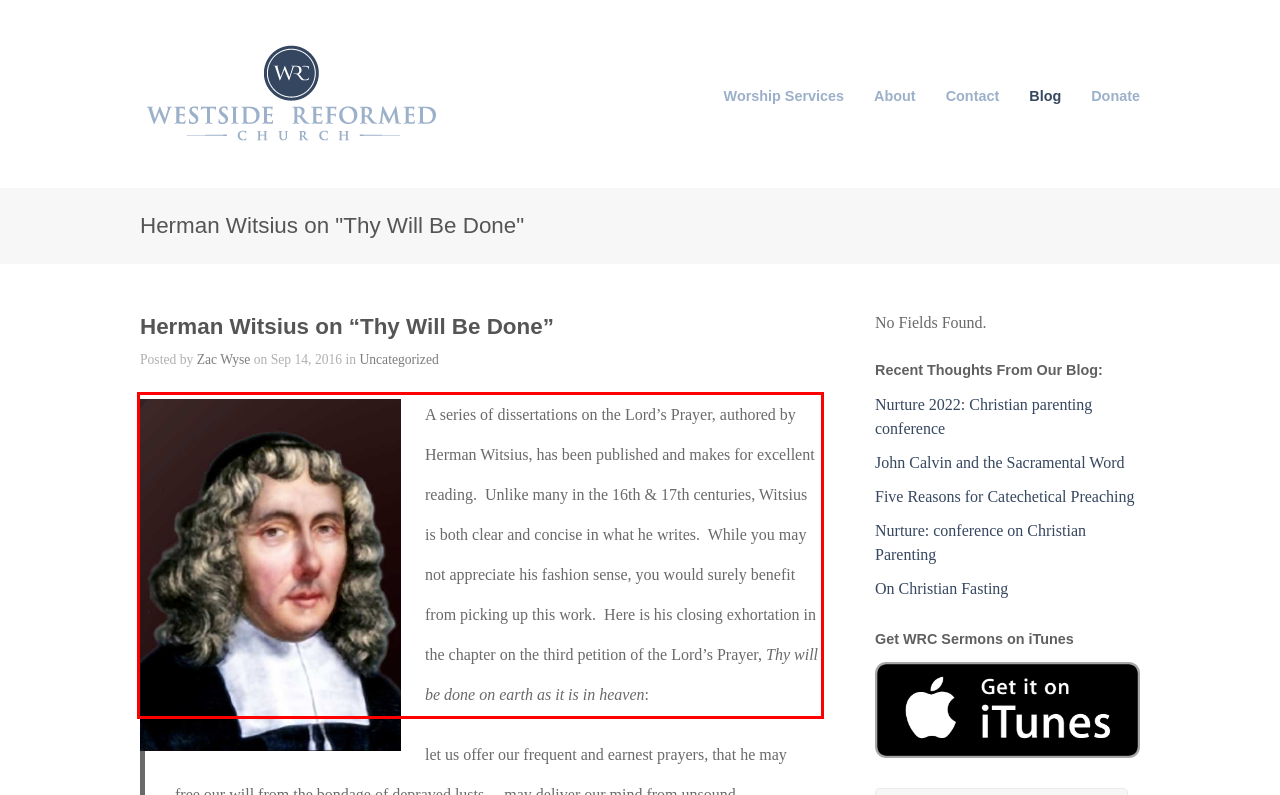The screenshot provided shows a webpage with a red bounding box. Apply OCR to the text within this red bounding box and provide the extracted content.

A series of dissertations on the Lord’s Prayer, authored by Herman Witsius, has been published and makes for excellent reading. Unlike many in the 16th & 17th centuries, Witsius is both clear and concise in what he writes. While you may not appreciate his fashion sense, you would surely benefit from picking up this work. Here is his closing exhortation in the chapter on the third petition of the Lord’s Prayer, Thy will be done on earth as it is in heaven: